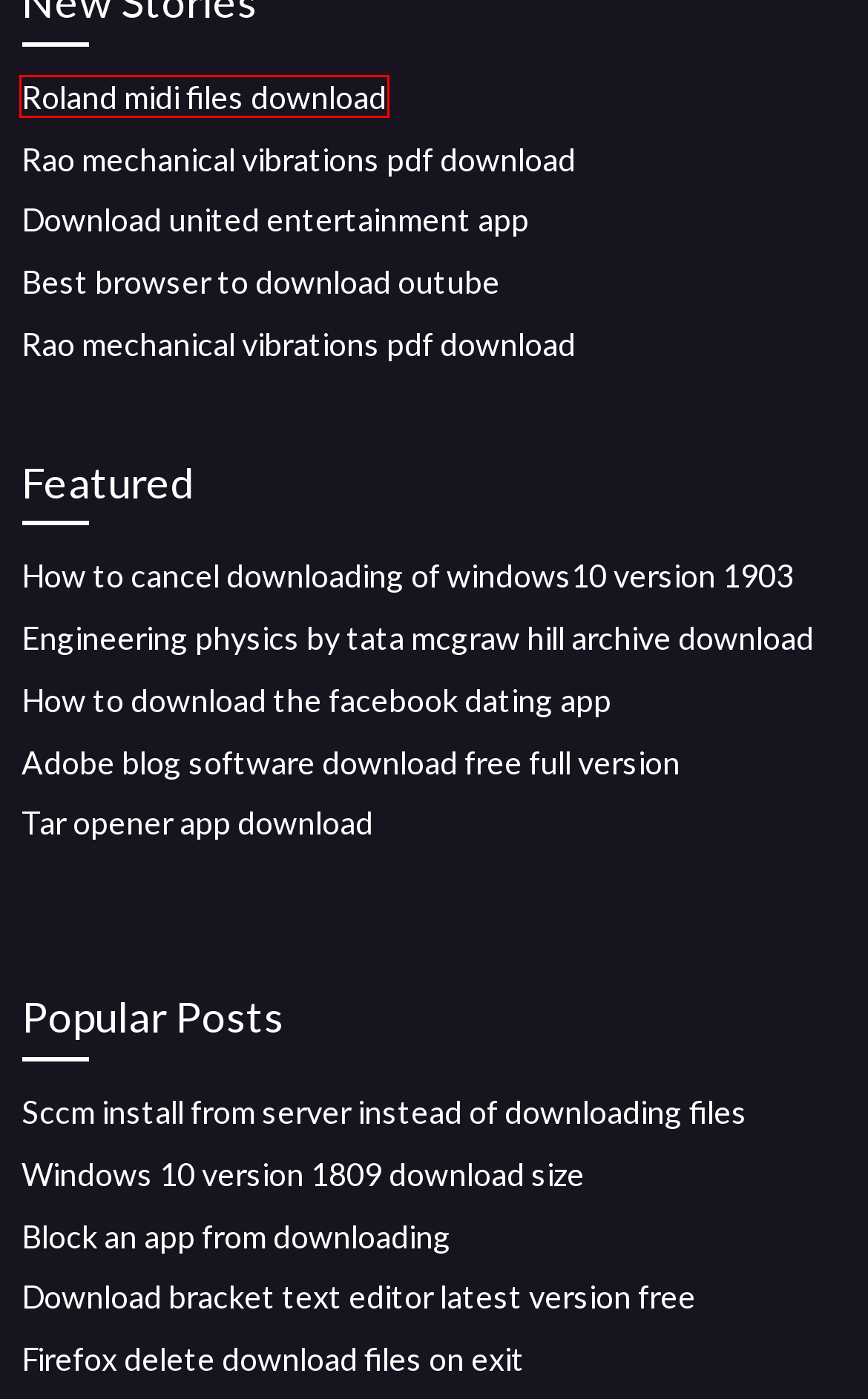You are given a screenshot of a webpage with a red rectangle bounding box around a UI element. Select the webpage description that best matches the new webpage after clicking the element in the bounding box. Here are the candidates:
A. Sccm install from server instead of downloading files (2020)
B. How to cancel downloading of windows10 version 1903 (2020)
C. Tar opener app download [2020]
D. Adobe blog software download free full version (2020)
E. How to download the facebook dating app (2020)
F. Download bracket text editor latest version free [2020]
G. Rao mechanical vibrations pdf download (2020)
H. Roland midi files download (2020)

H